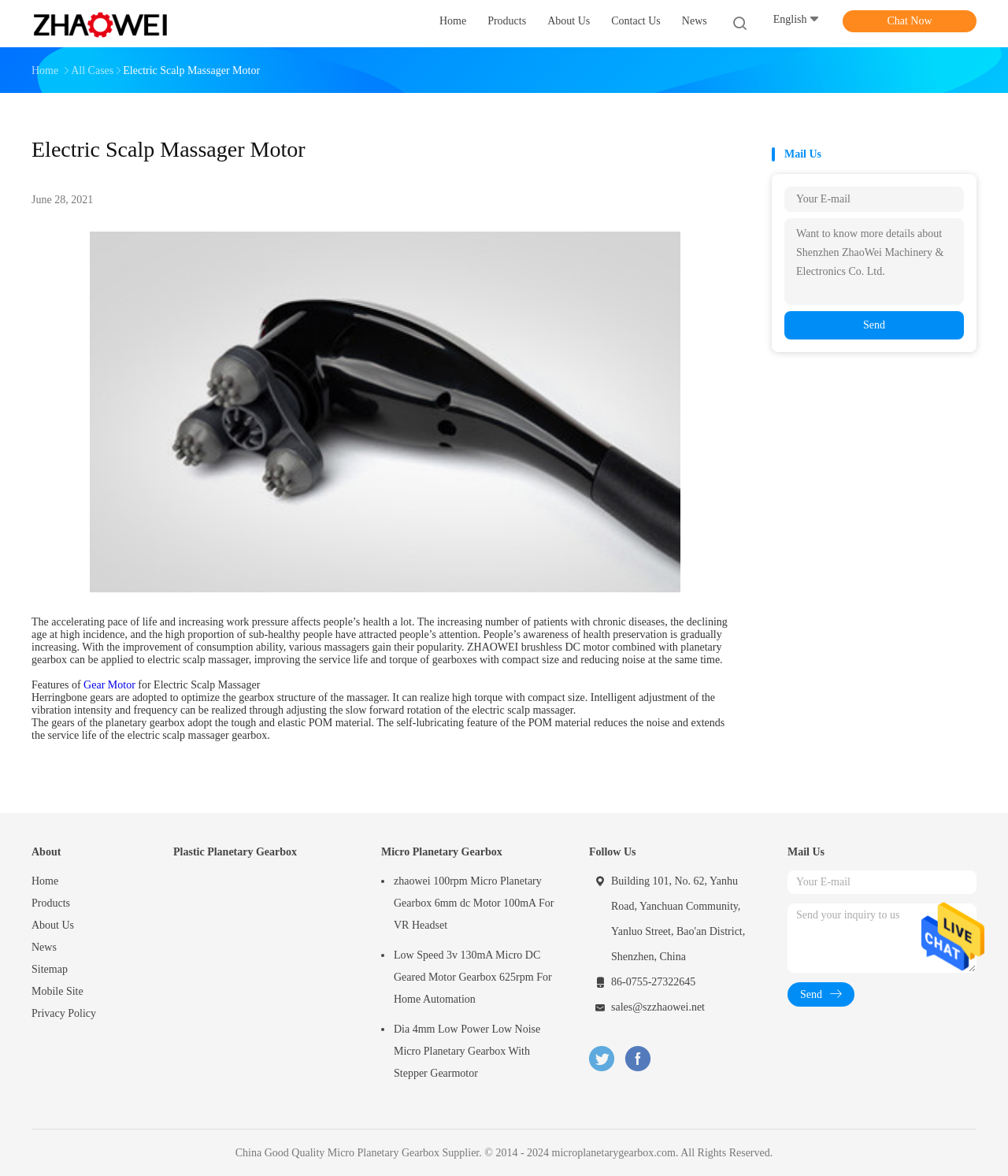Determine the bounding box coordinates for the area you should click to complete the following instruction: "Click Chat Now".

[0.836, 0.009, 0.969, 0.027]